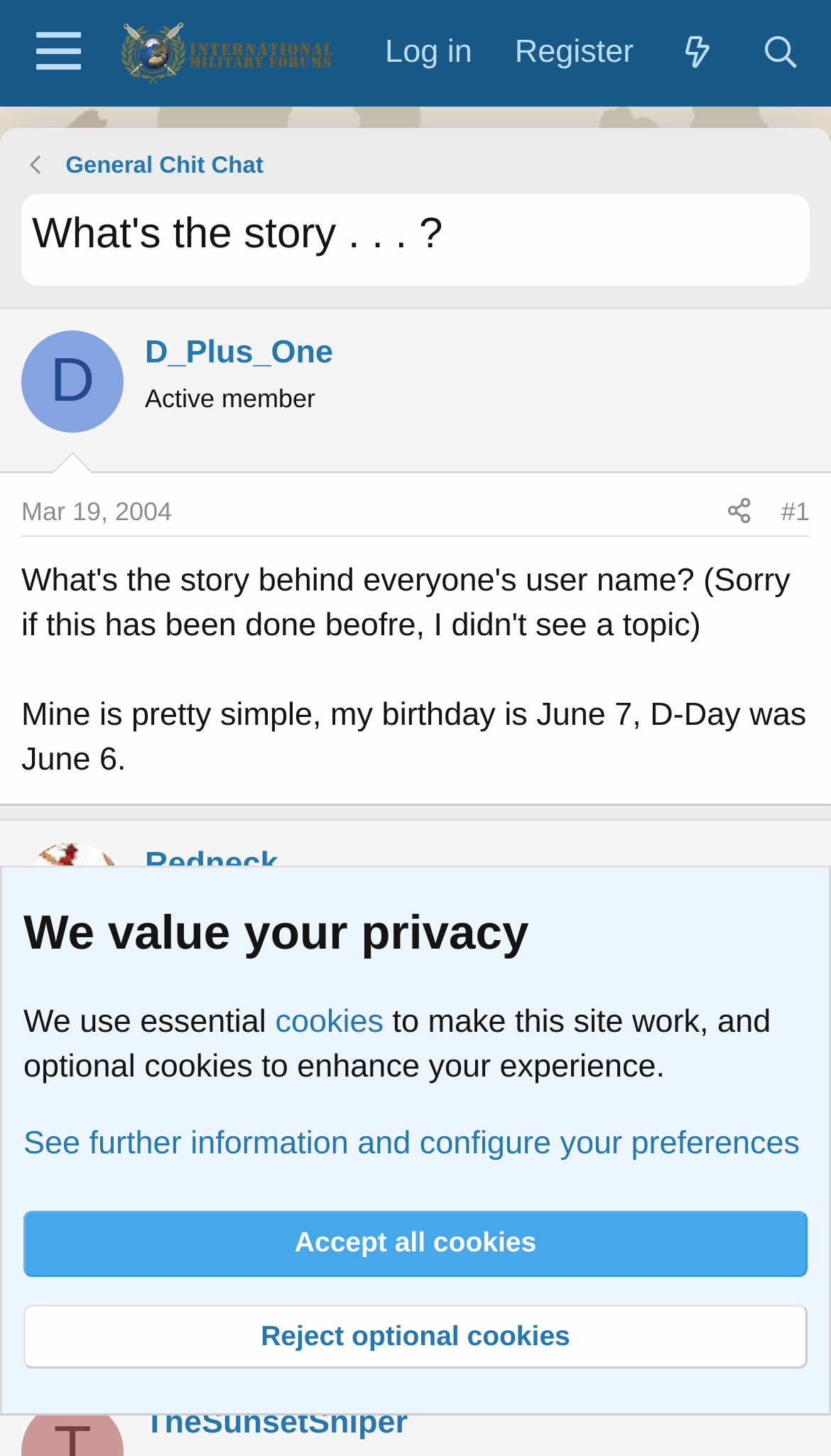Locate the primary headline on the webpage and provide its text.

What's the story . . . ?